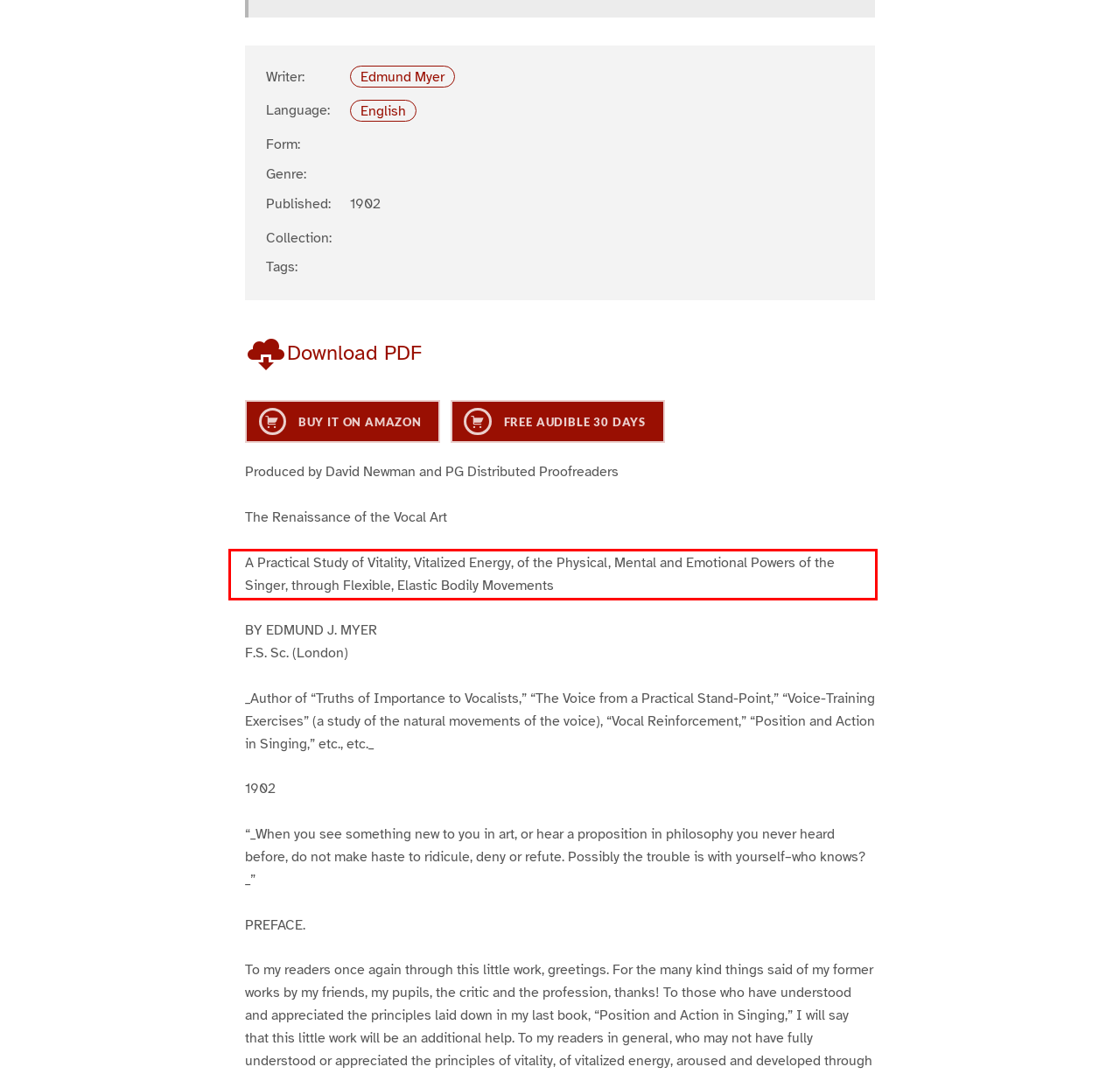Analyze the red bounding box in the provided webpage screenshot and generate the text content contained within.

A Practical Study of Vitality, Vitalized Energy, of the Physical, Mental and Emotional Powers of the Singer, through Flexible, Elastic Bodily Movements